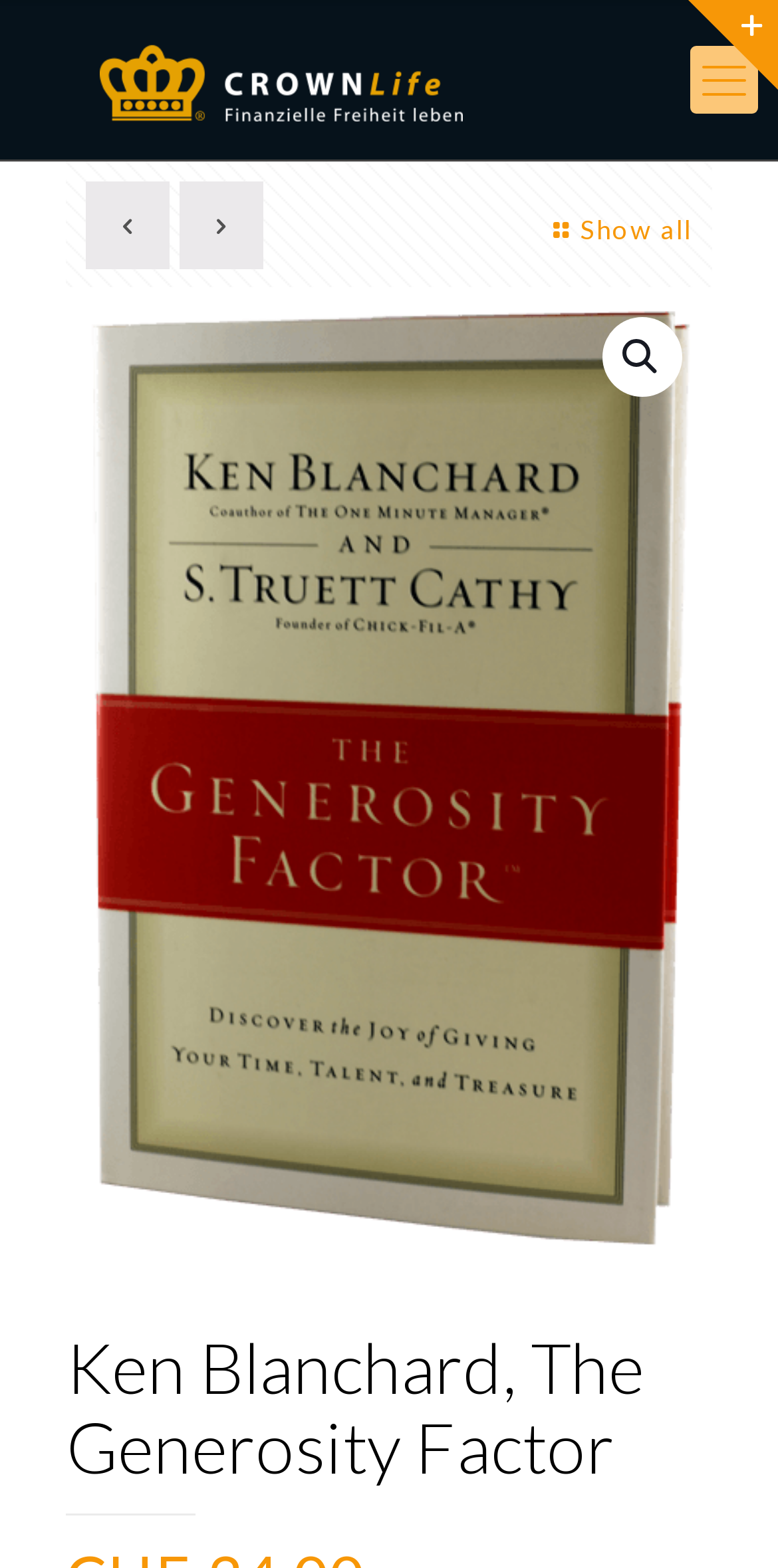Provide the bounding box coordinates of the HTML element described by the text: "Show all".

[0.7, 0.116, 0.89, 0.178]